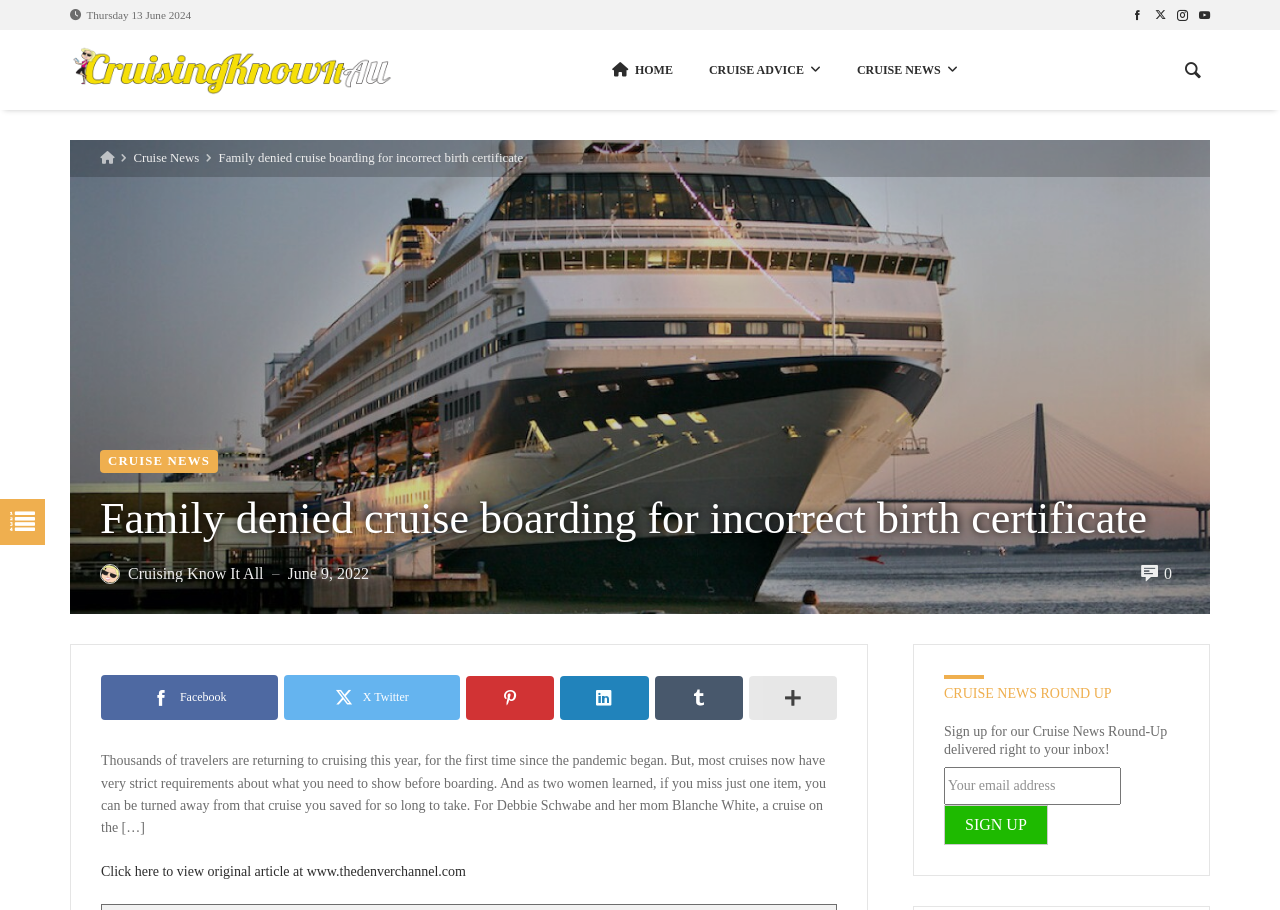Respond to the following question with a brief word or phrase:
What is the topic of the article?

Cruise News